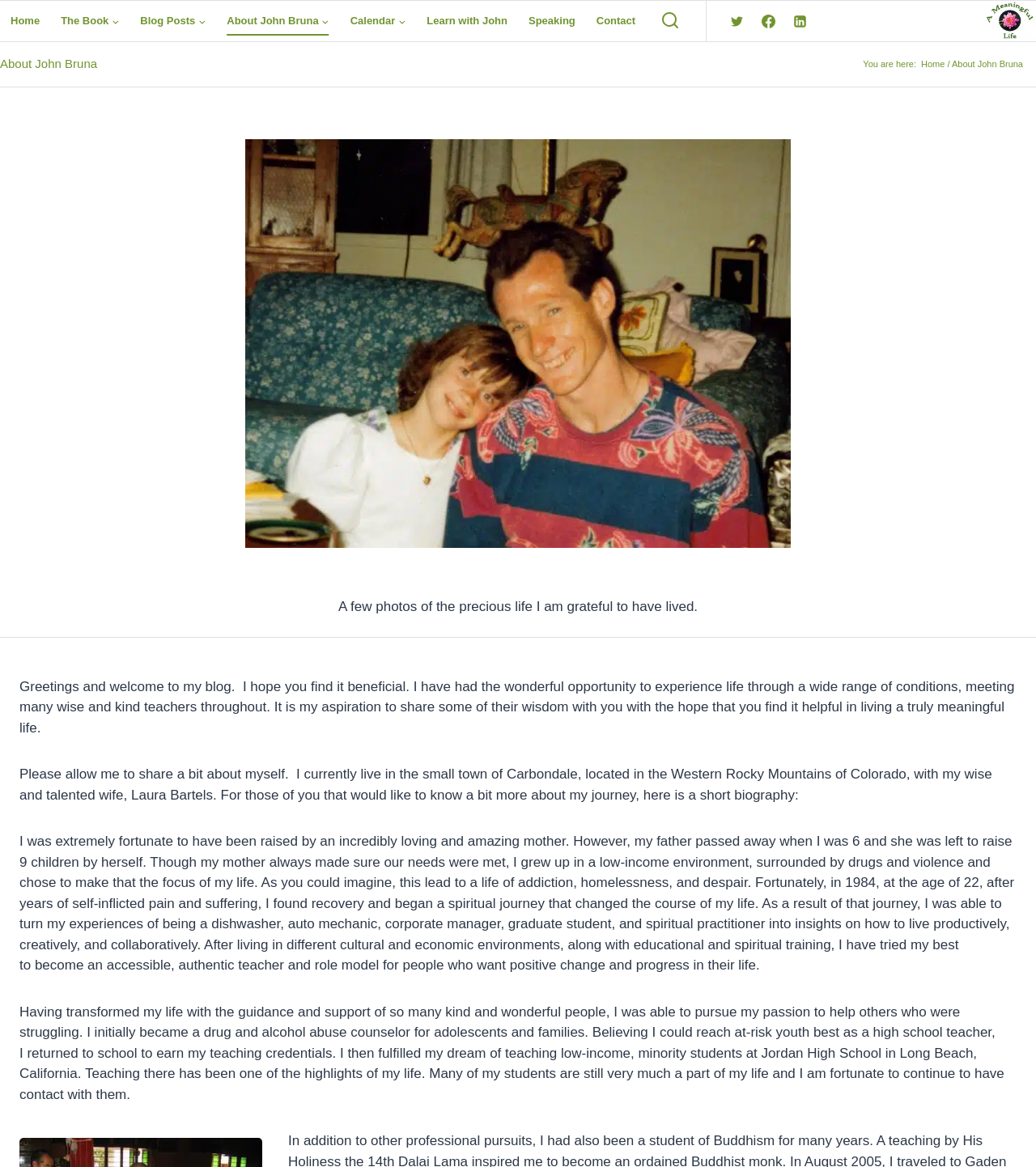Please give a one-word or short phrase response to the following question: 
How old was John Bruna when he found recovery?

22